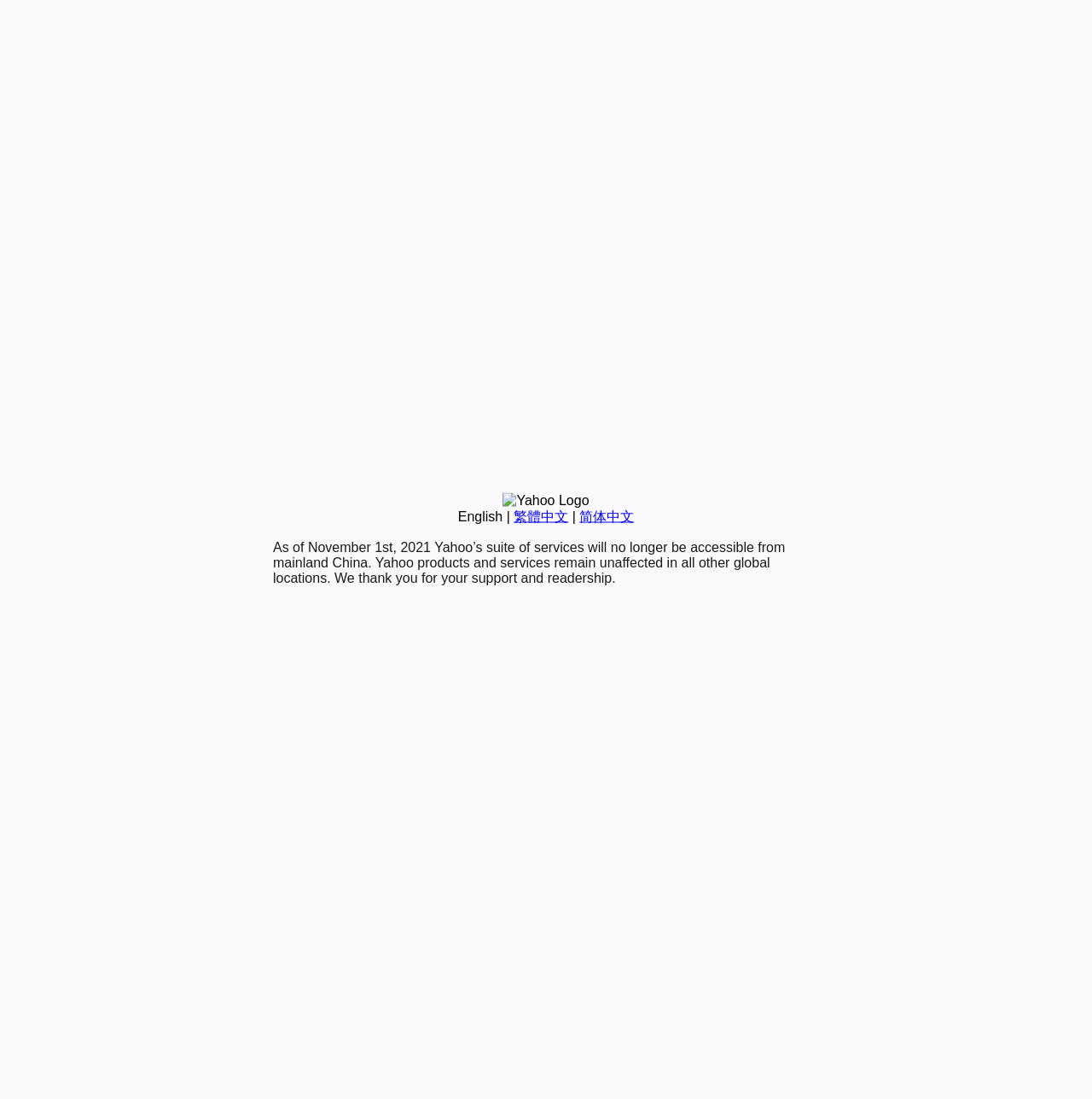Identify the bounding box for the UI element specified in this description: "繁體中文". The coordinates must be four float numbers between 0 and 1, formatted as [left, top, right, bottom].

[0.47, 0.463, 0.52, 0.476]